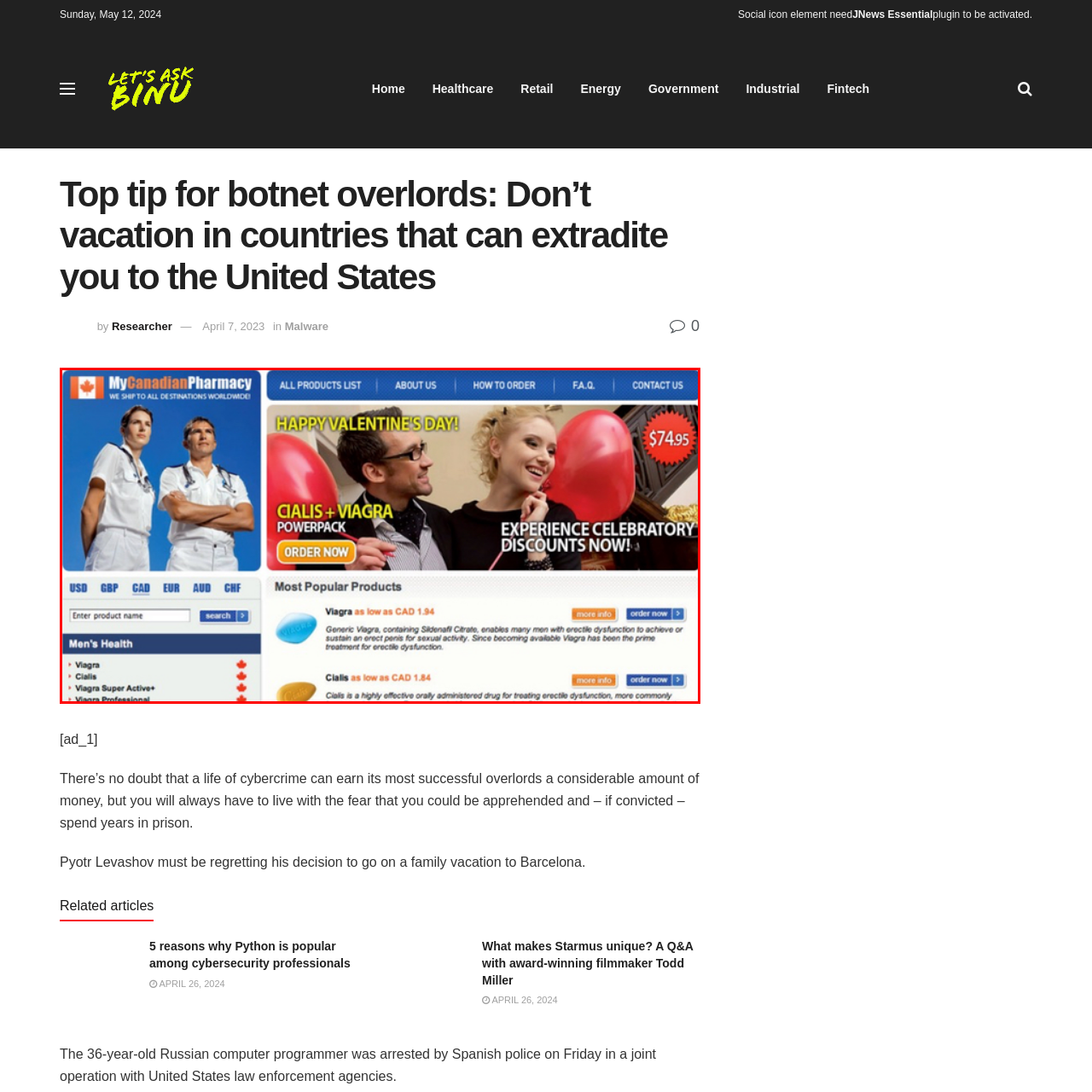Focus your attention on the image enclosed by the red boundary and provide a thorough answer to the question that follows, based on the image details: What is the special offer price?

The colorful banner in the backdrop showcases a special offer for a Cialis and Viagra power pack, and the price of this offer is $74.95, which is a discounted price for Valentine's Day.